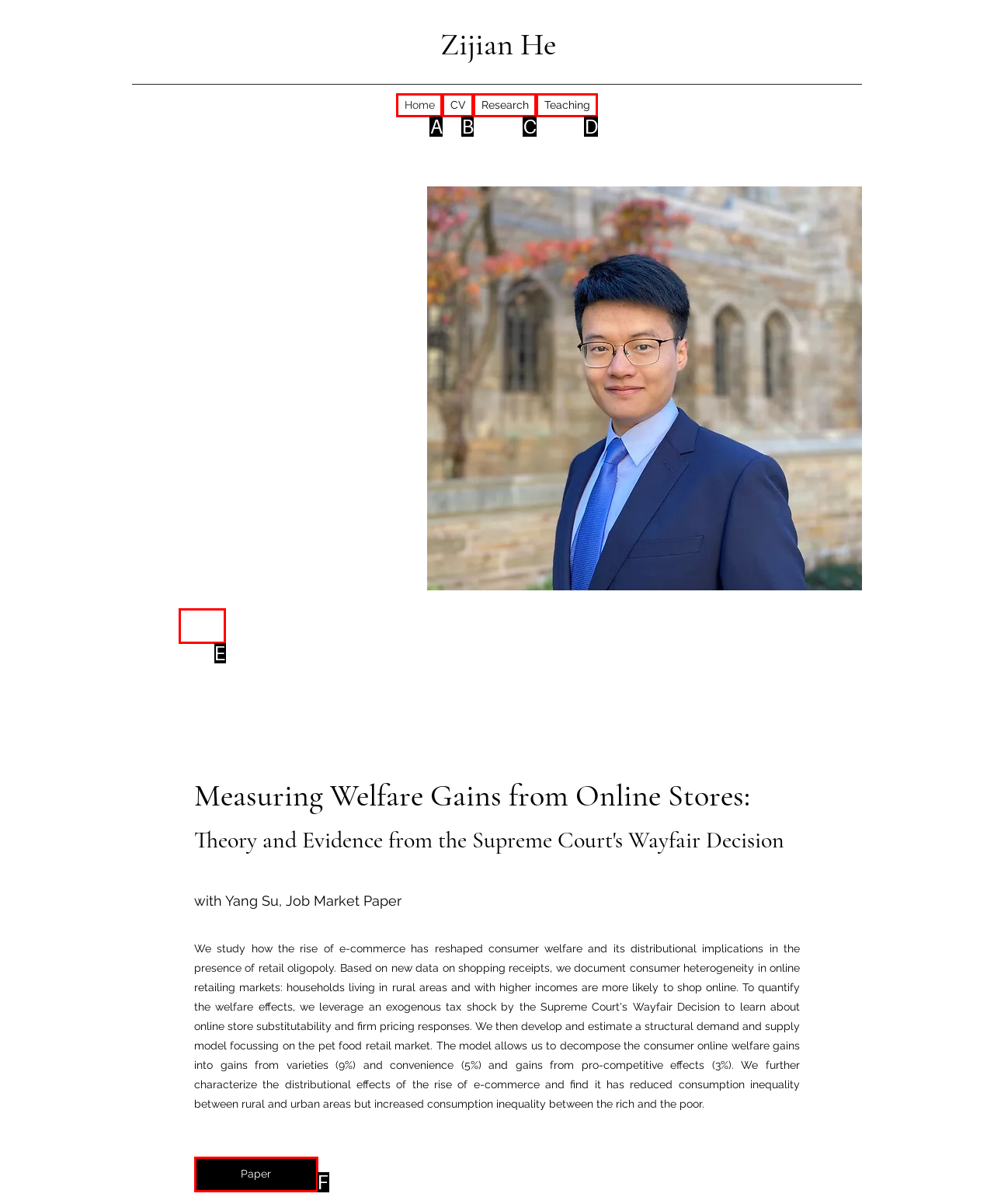Tell me the letter of the option that corresponds to the description: alt="Advisory Excellence" title="Advisory-Excellence-logo"
Answer using the letter from the given choices directly.

None